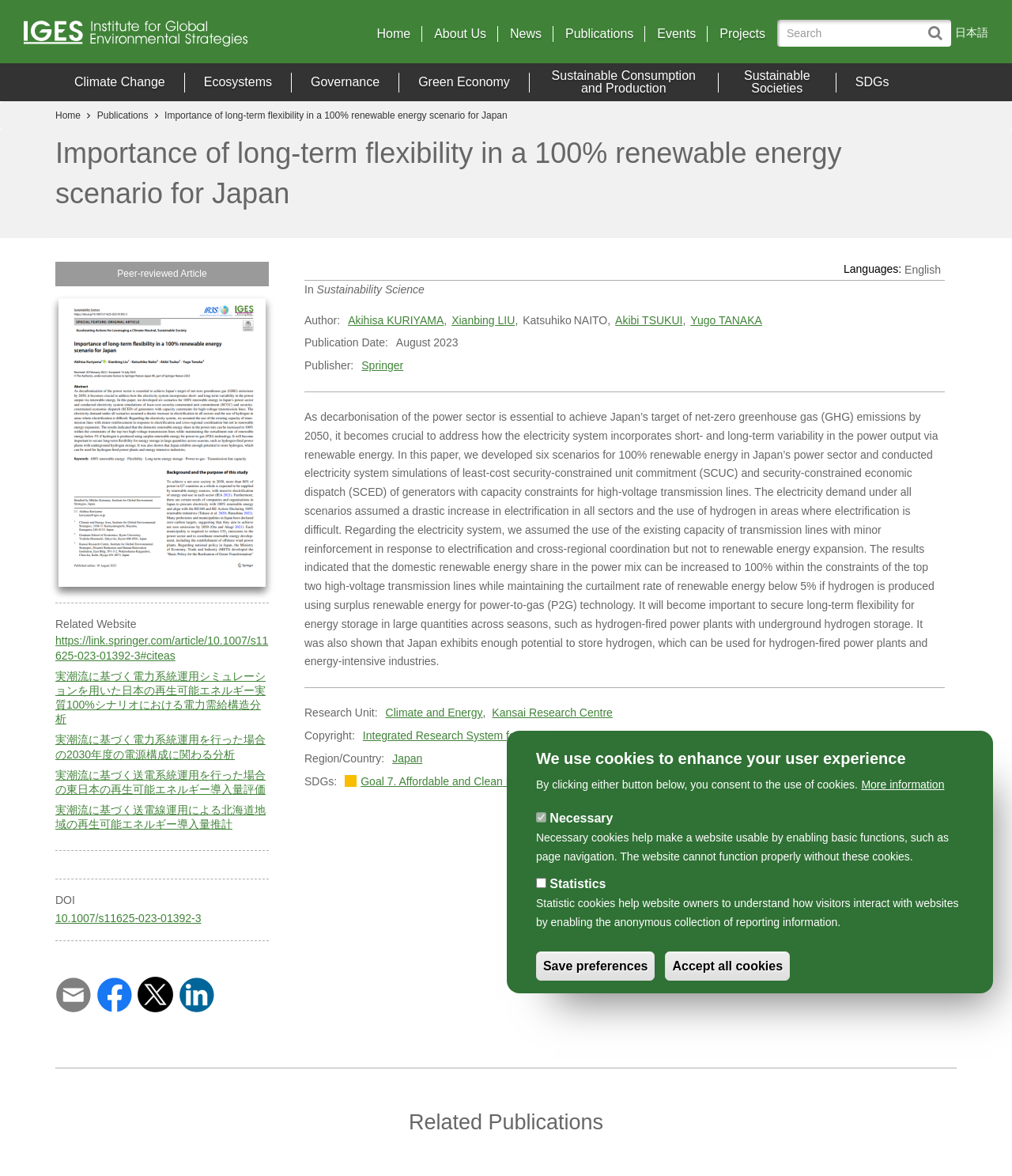Bounding box coordinates are specified in the format (top-left x, top-left y, bottom-right x, bottom-right y). All values are floating point numbers bounded between 0 and 1. Please provide the bounding box coordinate of the region this sentence describes: News

[0.504, 0.024, 0.535, 0.034]